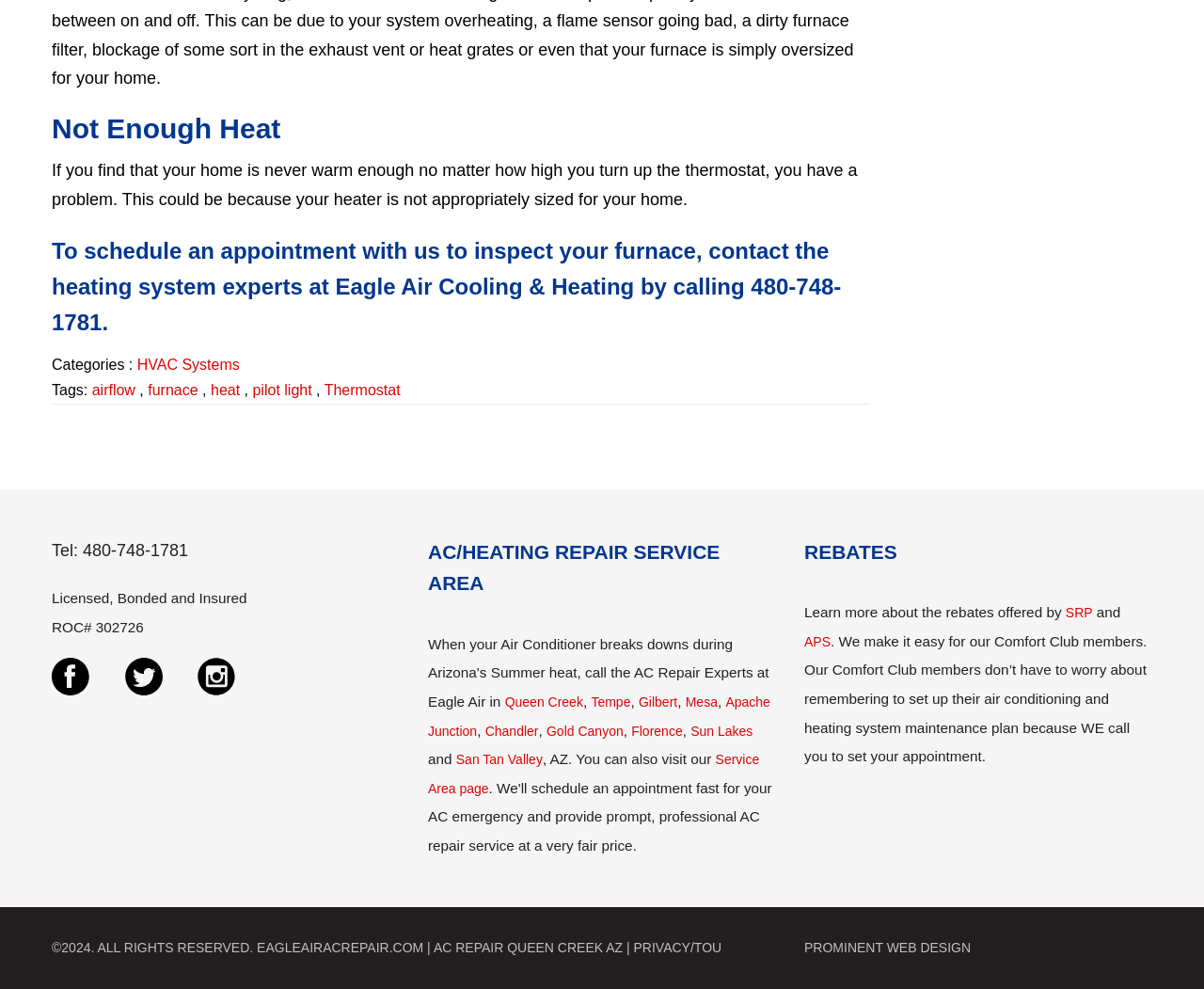Determine the bounding box coordinates of the section I need to click to execute the following instruction: "Visit the Service Area page". Provide the coordinates as four float numbers between 0 and 1, i.e., [left, top, right, bottom].

[0.355, 0.76, 0.631, 0.805]